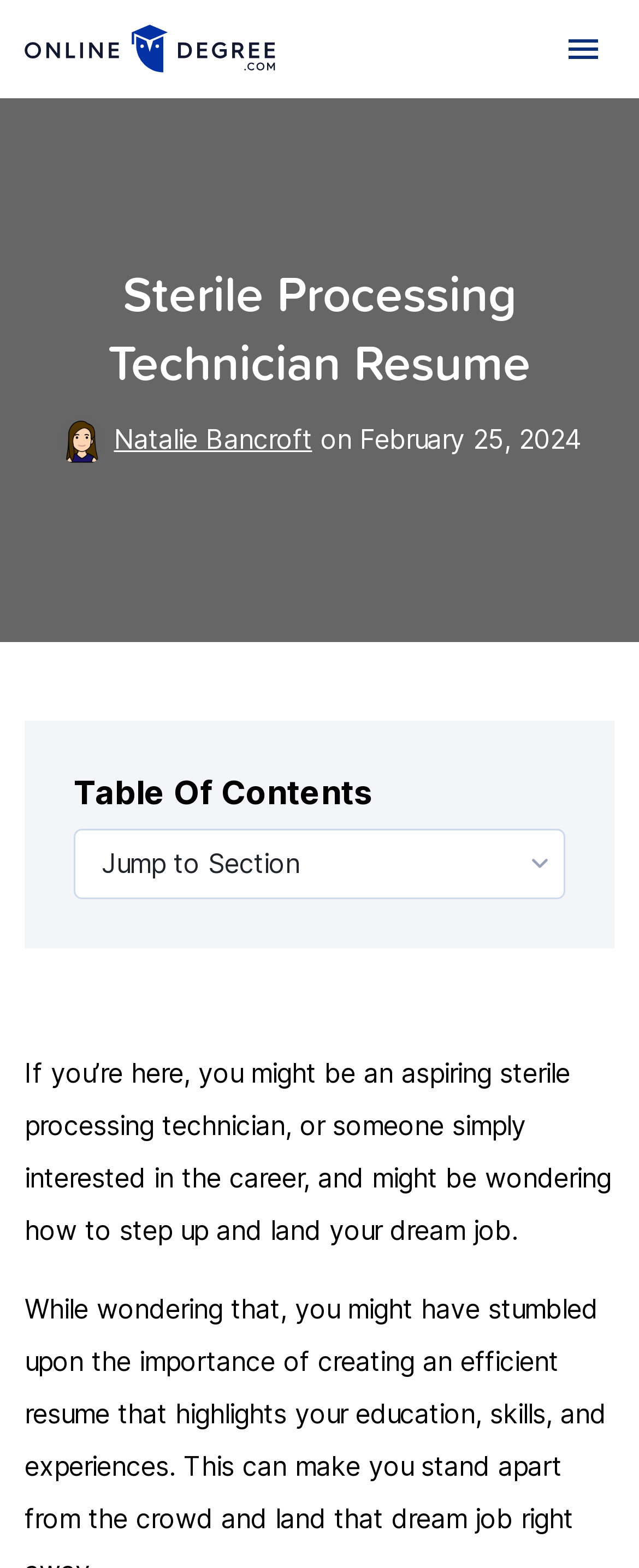What type of job is being discussed?
Please give a detailed and elaborate answer to the question.

The type of job being discussed can be inferred from the main heading 'Sterile Processing Technician Resume' and the introductory text which mentions 'aspiring sterile processing technician'.